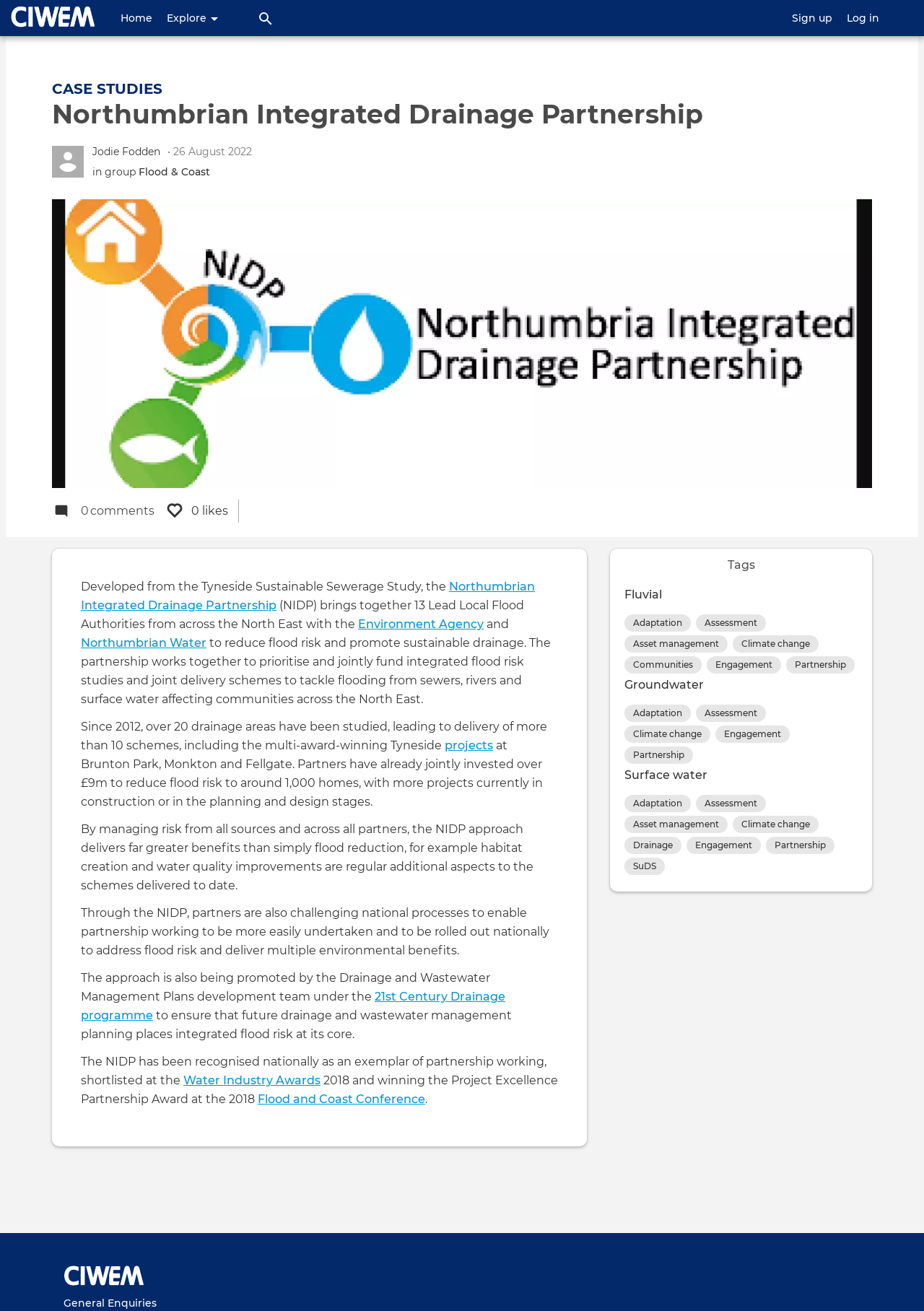Identify the text that serves as the heading for the webpage and generate it.

Northumbrian Integrated Drainage Partnership